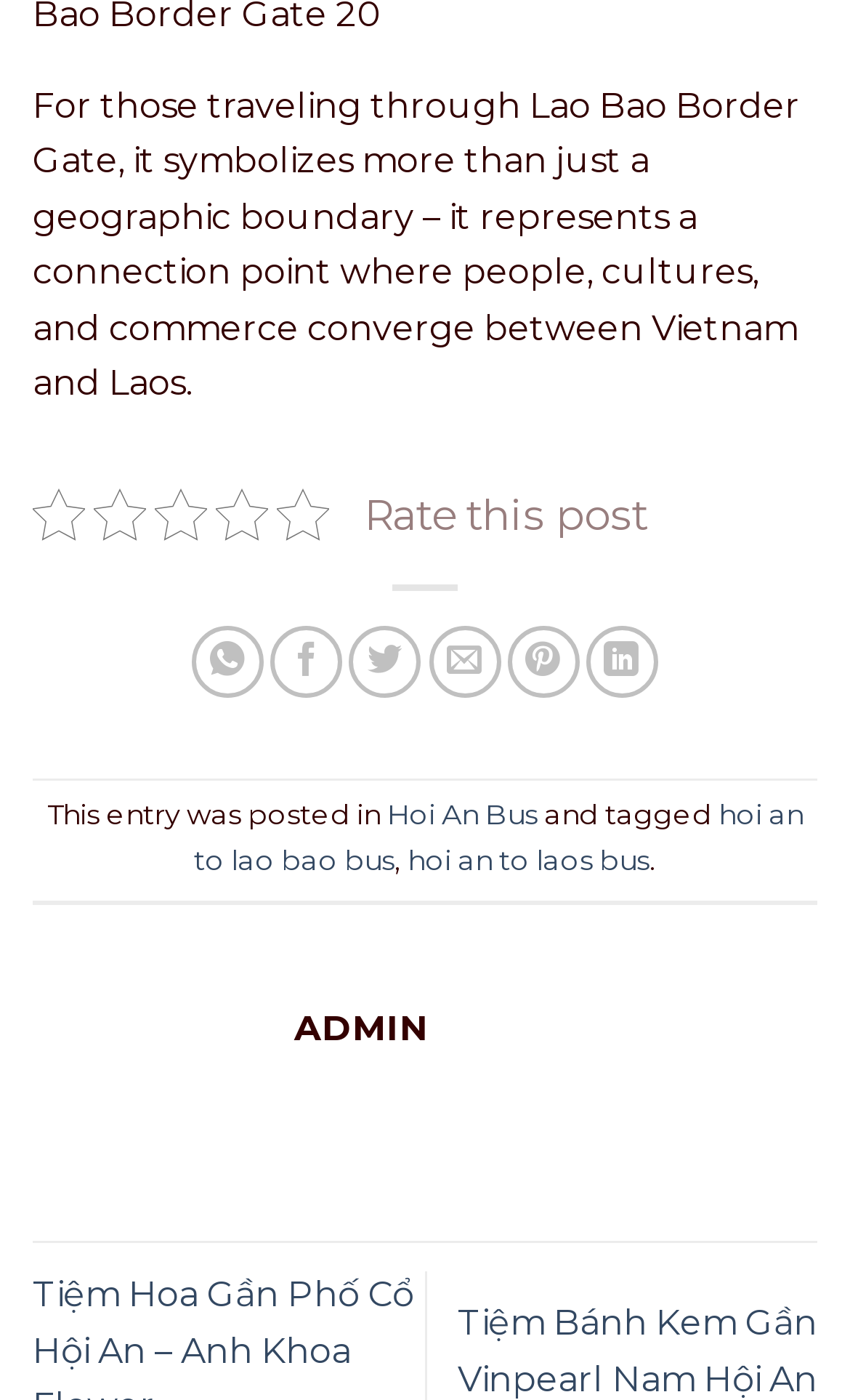Please indicate the bounding box coordinates of the element's region to be clicked to achieve the instruction: "Visit the Hoi An Bus page". Provide the coordinates as four float numbers between 0 and 1, i.e., [left, top, right, bottom].

[0.455, 0.571, 0.632, 0.594]